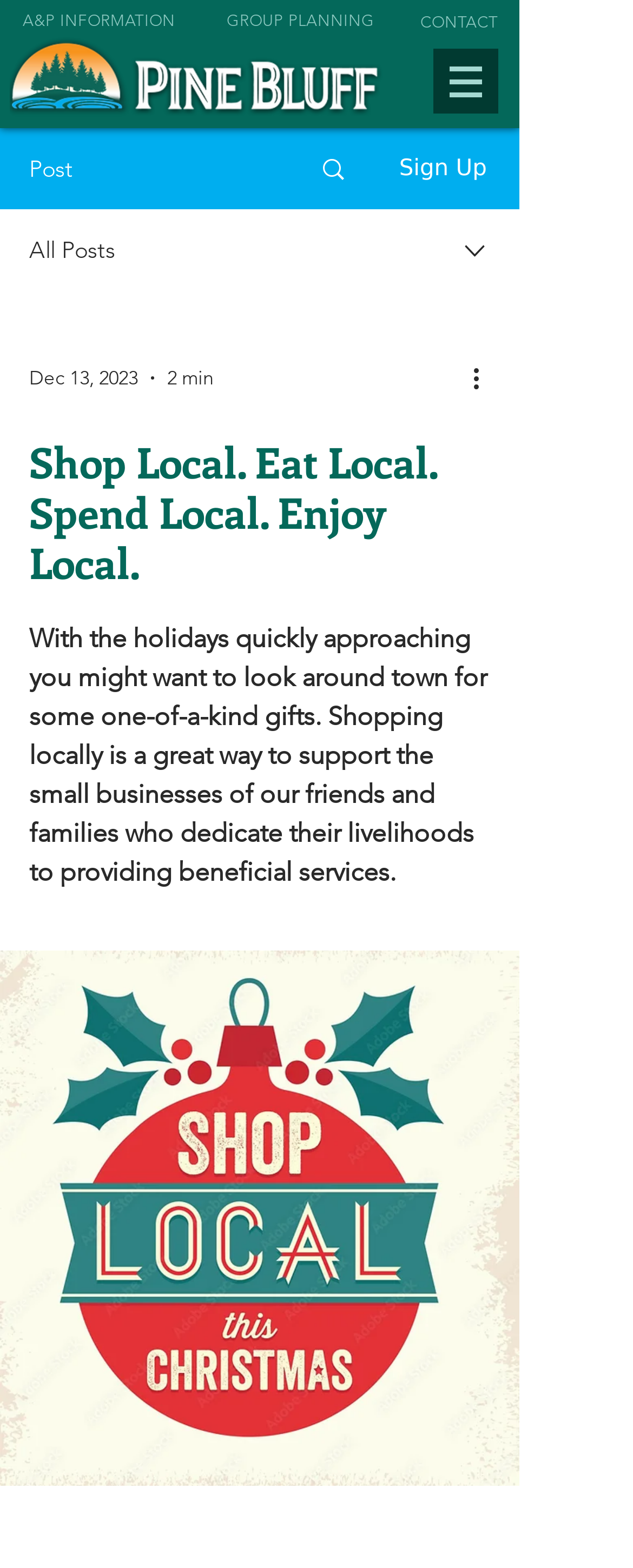Examine the image and give a thorough answer to the following question:
What is the logo of the website?

The logo of the website is 'PB-Logo_color-horizontal.png' which is an image element located at the top left corner of the webpage with bounding box coordinates [0.015, 0.022, 0.61, 0.079].